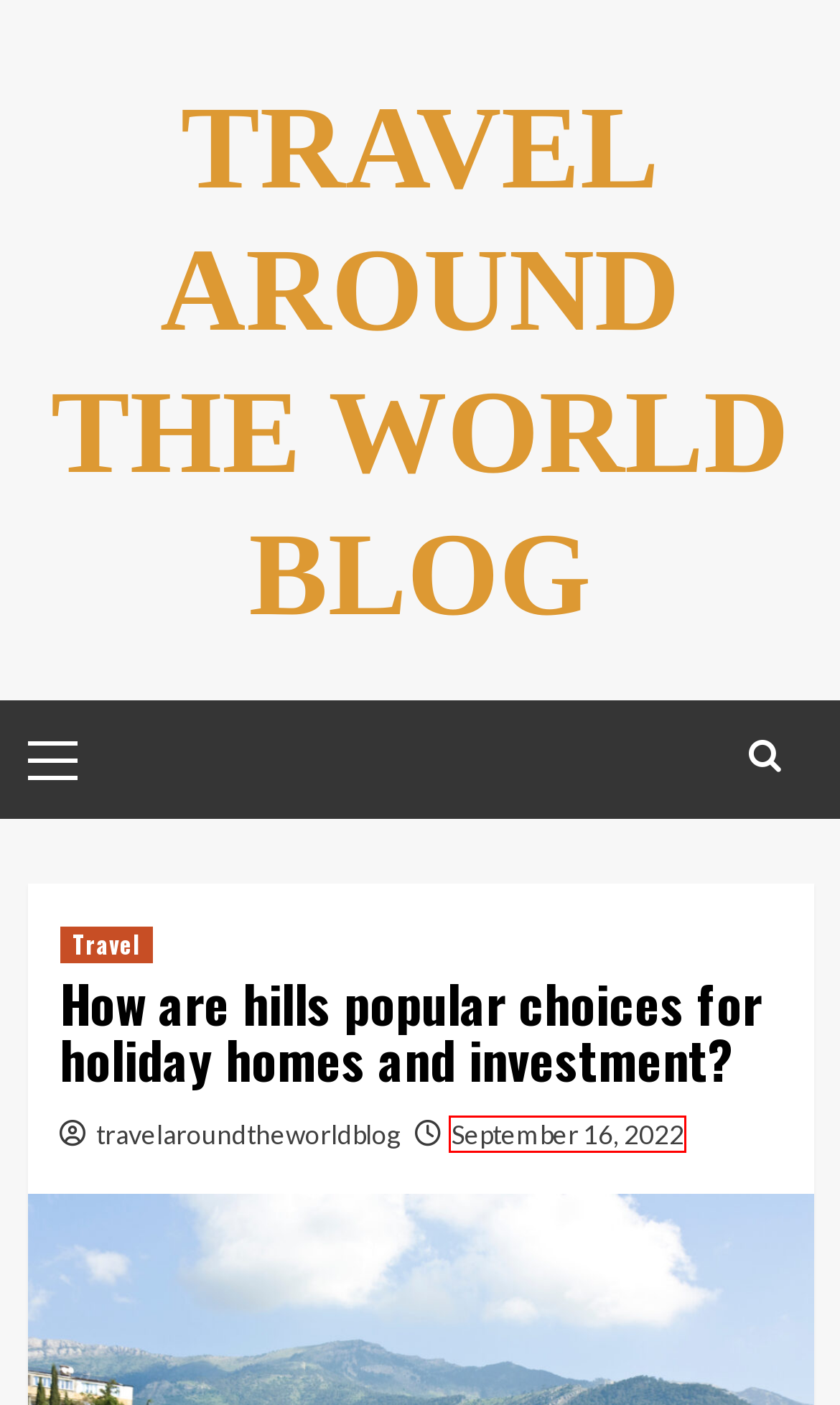You’re provided with a screenshot of a webpage that has a red bounding box around an element. Choose the best matching webpage description for the new page after clicking the element in the red box. The options are:
A. Travel Archives - Travel Around The World Blog
B. travelaroundtheworldblog, Author at Travel Around The World Blog
C. A Journey Bangalore to Vellore In Cabs
D. September 2022 - Travel Around The World Blog
E. Enjoy Summer in Verbier: Top Activities and Attractions
F. Travel Around The World Blog -
G. Best Places to Visit in Kerala
H. Luxury Homes For Sale in Gated Communities in Coonoor

D